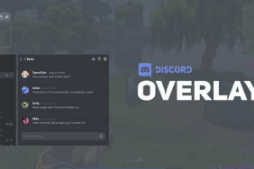Describe the image with as much detail as possible.

The image showcases the Discord Overlay interface, seamlessly integrated into a gaming environment. On the left side, a chat window displays messages from various users, including "Sam," "Julian," "Andy," and "Mik." The overlay allows gamers to communicate with friends and teammates while staying immersed in their gameplay, highlighting Discord's functionality in enhancing gaming experiences. The prominent text "OVERLAY" reinforces the focus on this feature, emphasizing its importance for gamers looking to maintain interaction without exiting their games. The background features a scenic game landscape, further immersing viewers in the gaming context.